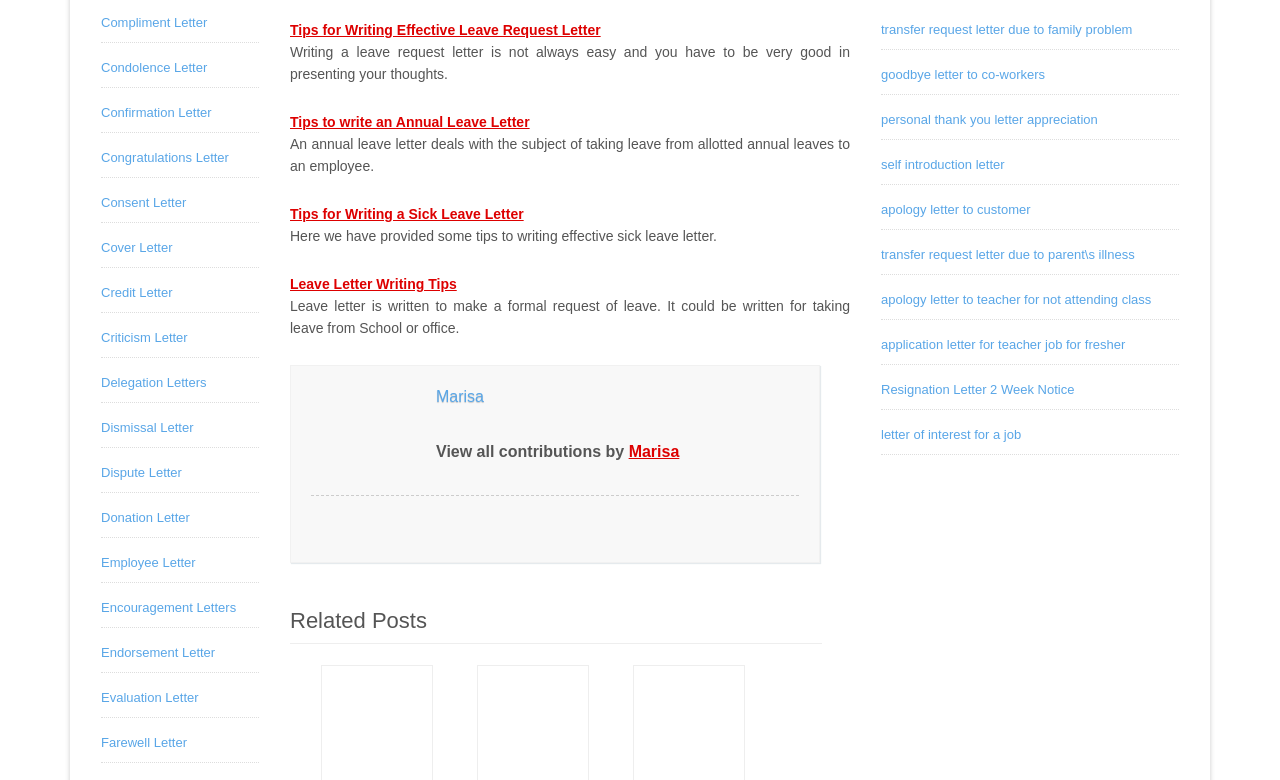Use a single word or phrase to answer the question: How many links are in the left column?

20